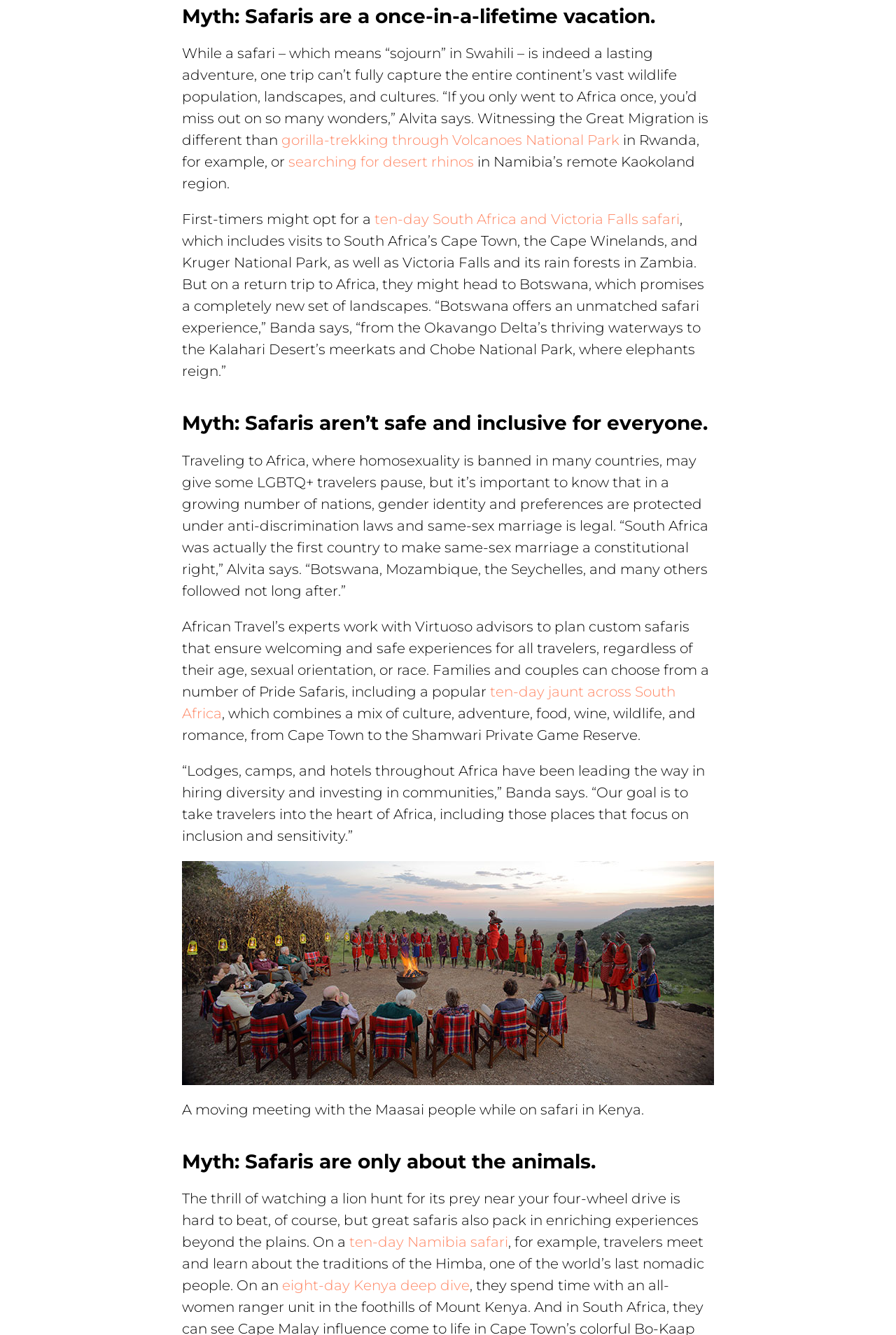What is the name of the region in Namibia where travelers search for desert rhinos?
Please respond to the question with a detailed and well-explained answer.

According to the text, searching for desert rhinos is an experience offered in Namibia's remote Kaokoland region.